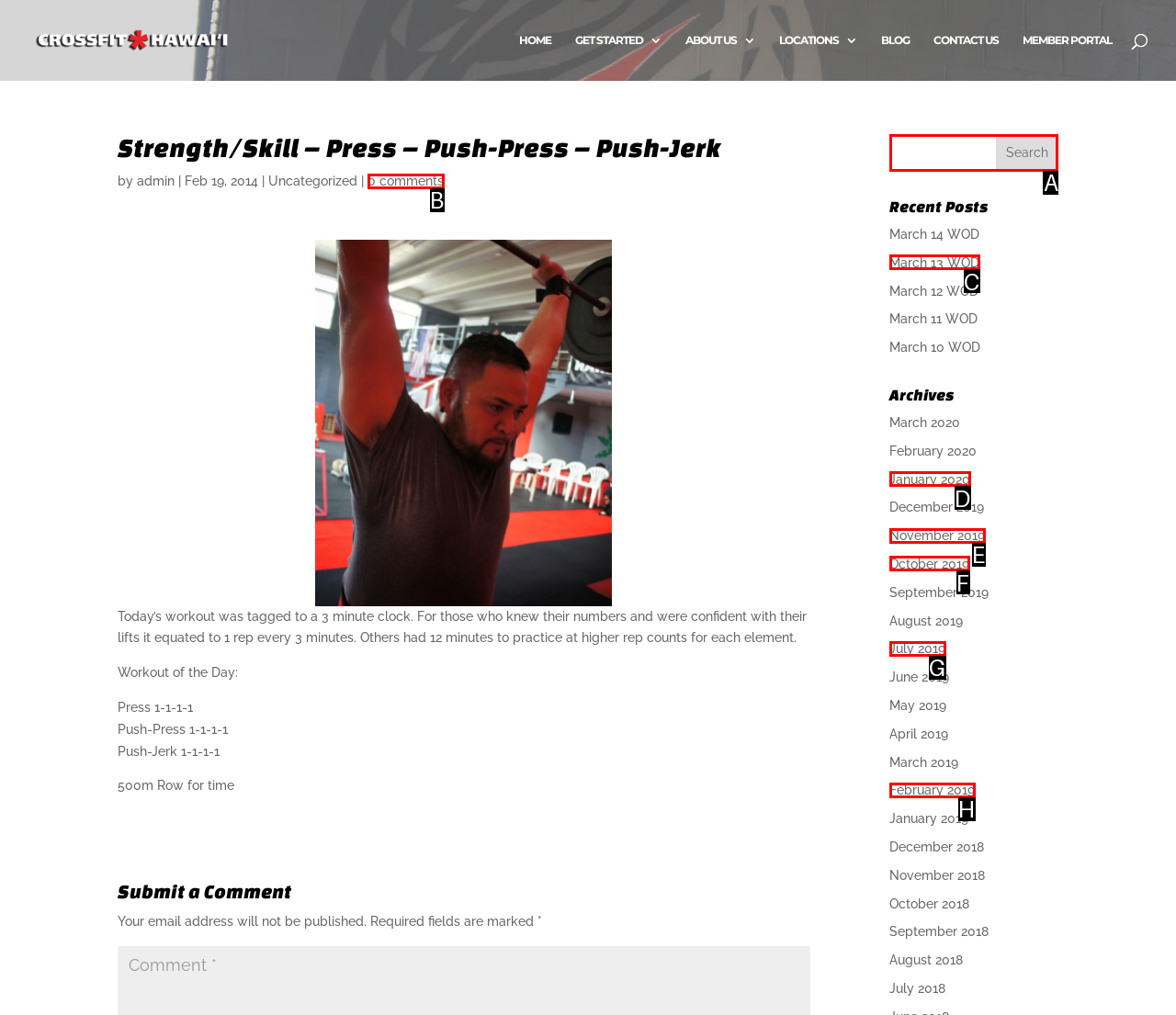Tell me which one HTML element best matches the description: March 13 WOD
Answer with the option's letter from the given choices directly.

C